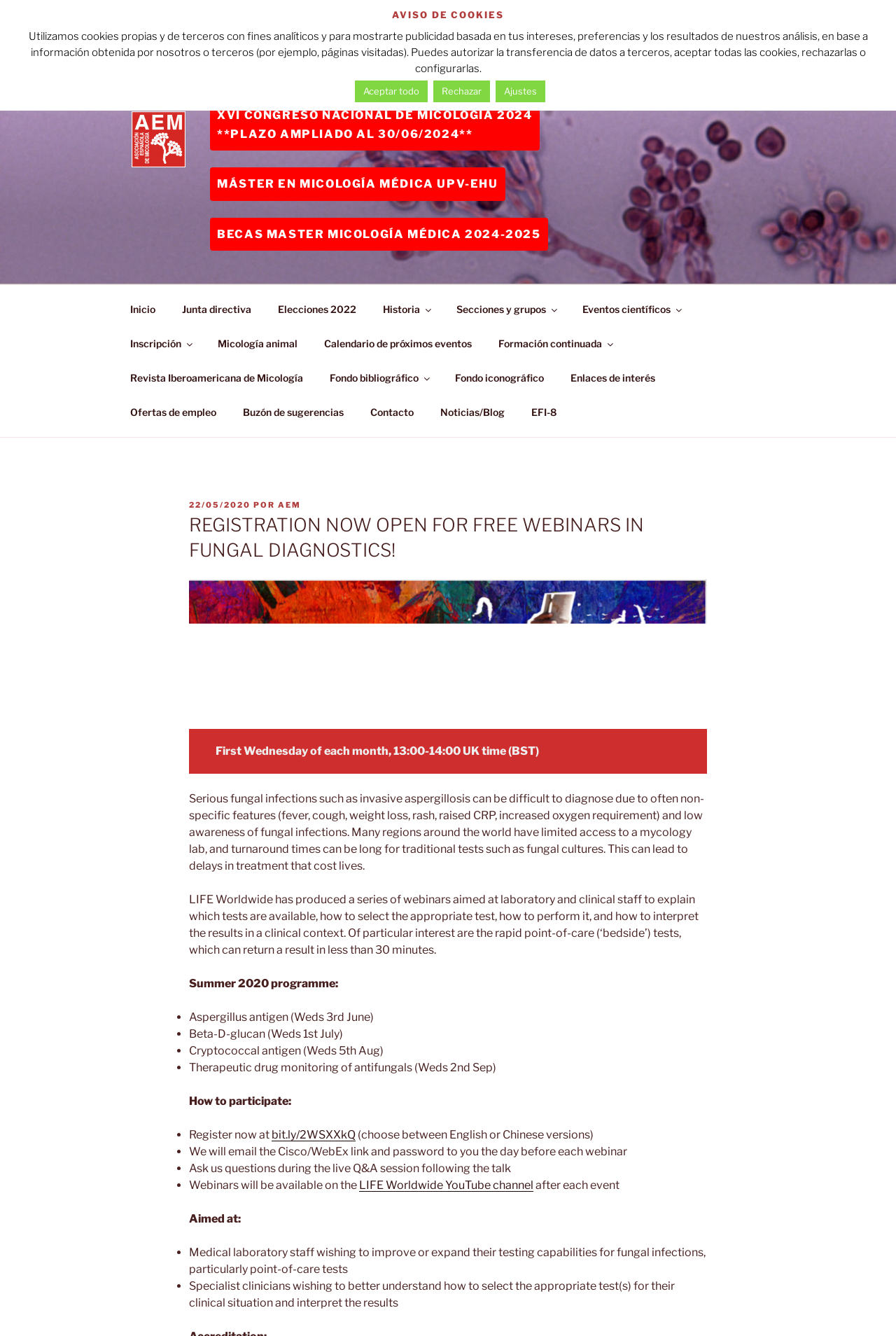Please specify the bounding box coordinates of the element that should be clicked to execute the given instruction: 'Click on the link to register for free webinars in fungal diagnostics'. Ensure the coordinates are four float numbers between 0 and 1, expressed as [left, top, right, bottom].

[0.211, 0.522, 0.789, 0.532]